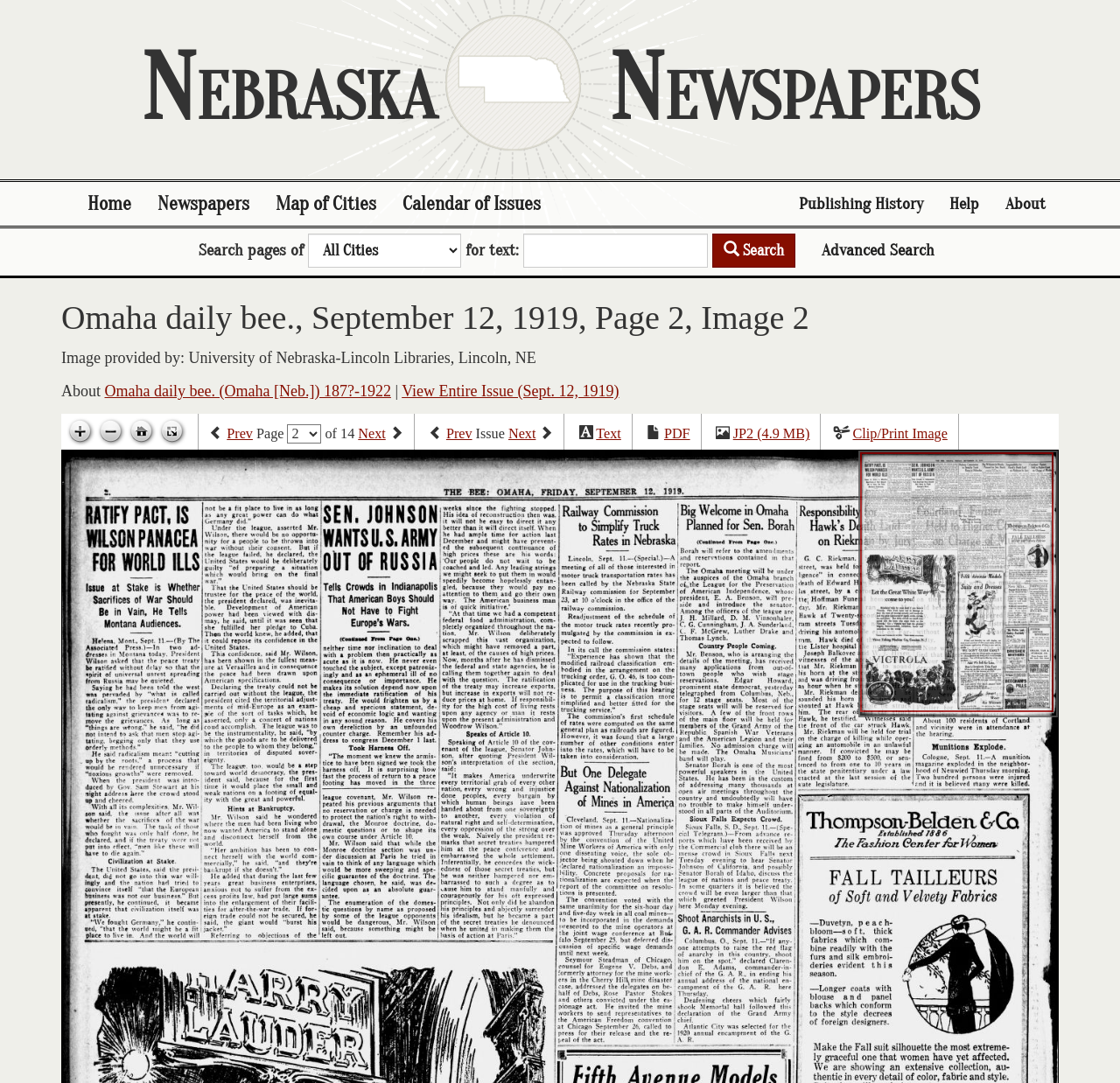Find the bounding box coordinates of the element you need to click on to perform this action: 'Go to the about page'. The coordinates should be represented by four float values between 0 and 1, in the format [left, top, right, bottom].

None